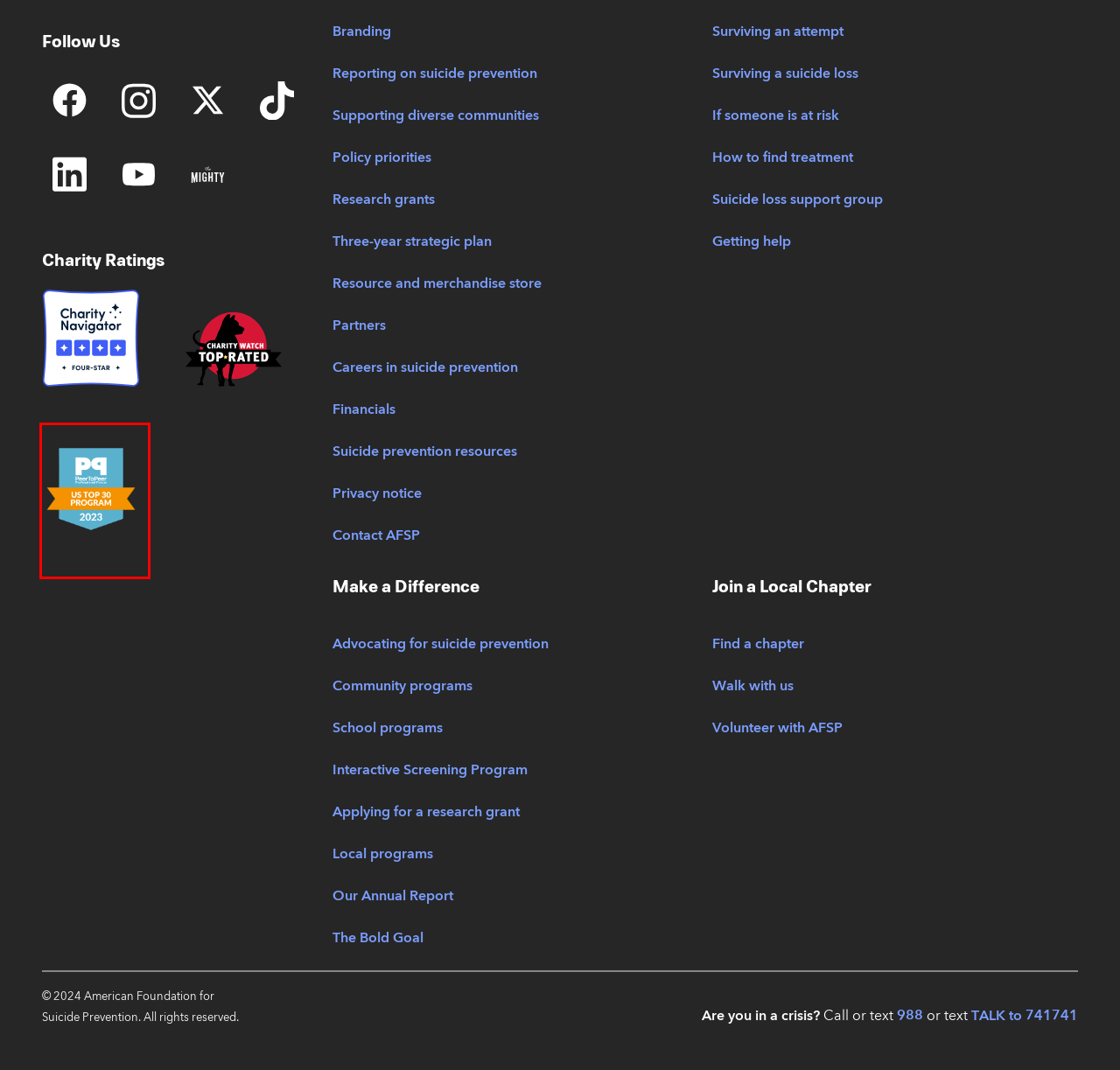You have a screenshot of a webpage with a red bounding box around a UI element. Determine which webpage description best matches the new webpage that results from clicking the element in the bounding box. Here are the candidates:
A. 2023 U.S. Peer-to-Peer Top 30 - Peer-to-Peer Professional Forum
B. AFSP Store
C. Privacy notice | AFSP
D. About AFSP | AFSP
E. American Foundation for Suicide Prevention | The Mighty
F. AFSP 2023 Annual Report | Talk Away the Dark
G. Recruitment
H. Public policy action center | AFSP

A